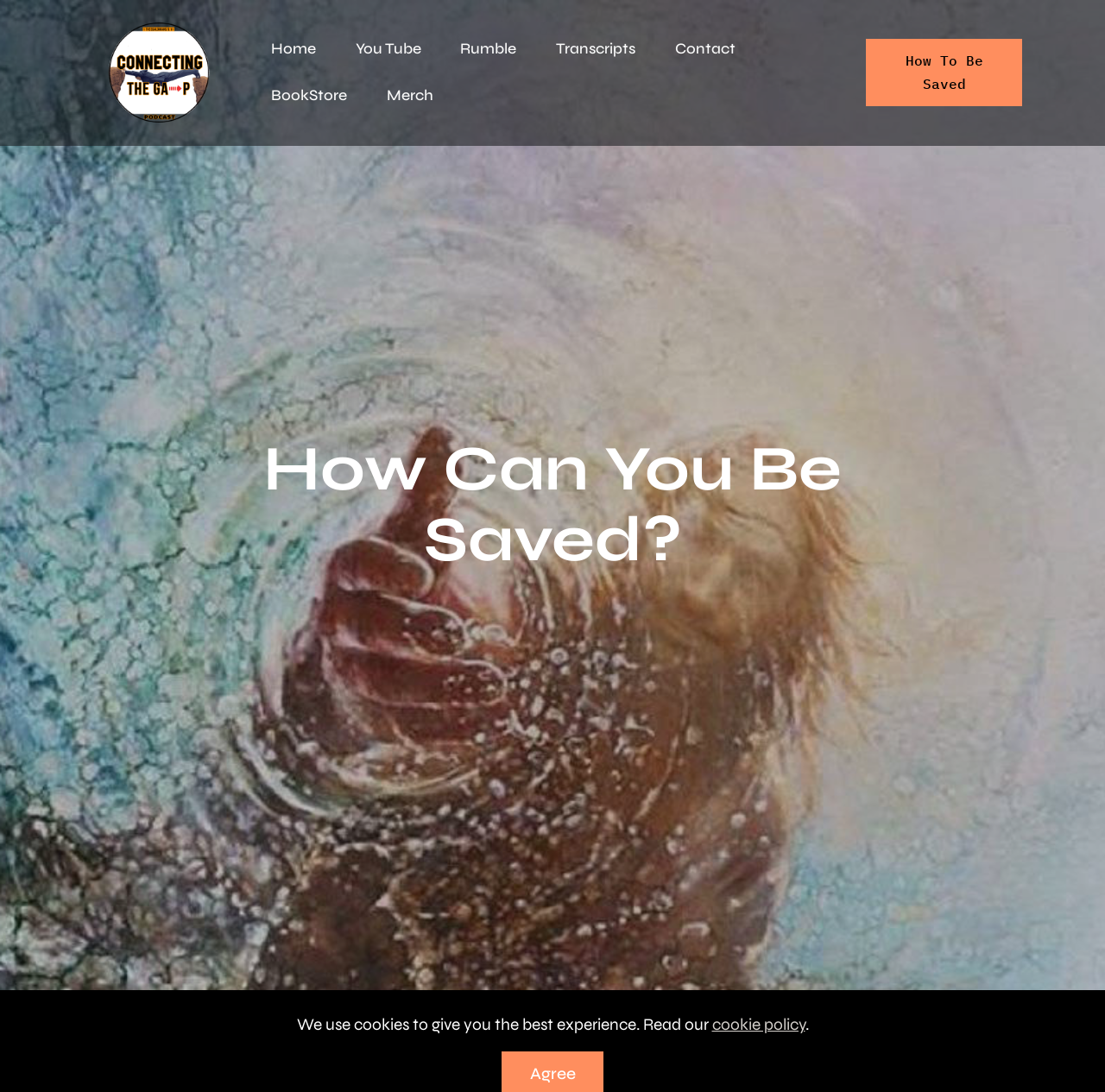Illustrate the webpage with a detailed description.

The webpage is titled "Get Saved" and has a prominent heading "How Can You Be Saved?" located in the middle of the page. 

At the top left, there is a link "Connecting The Gap" accompanied by an image of the same name. 

To the right of "Connecting The Gap", there are several links arranged horizontally, including "Home", "You Tube", "Rumble", "Transcripts", and "Contact". 

Below these links, there are two more links, "BookStore" and "Merch", positioned side by side. 

On the top right, there is a link "How To Be Saved". 

At the bottom of the page, there is a notification stating "We use cookies to give you the best experience. Read our" followed by a link to the "cookie policy".